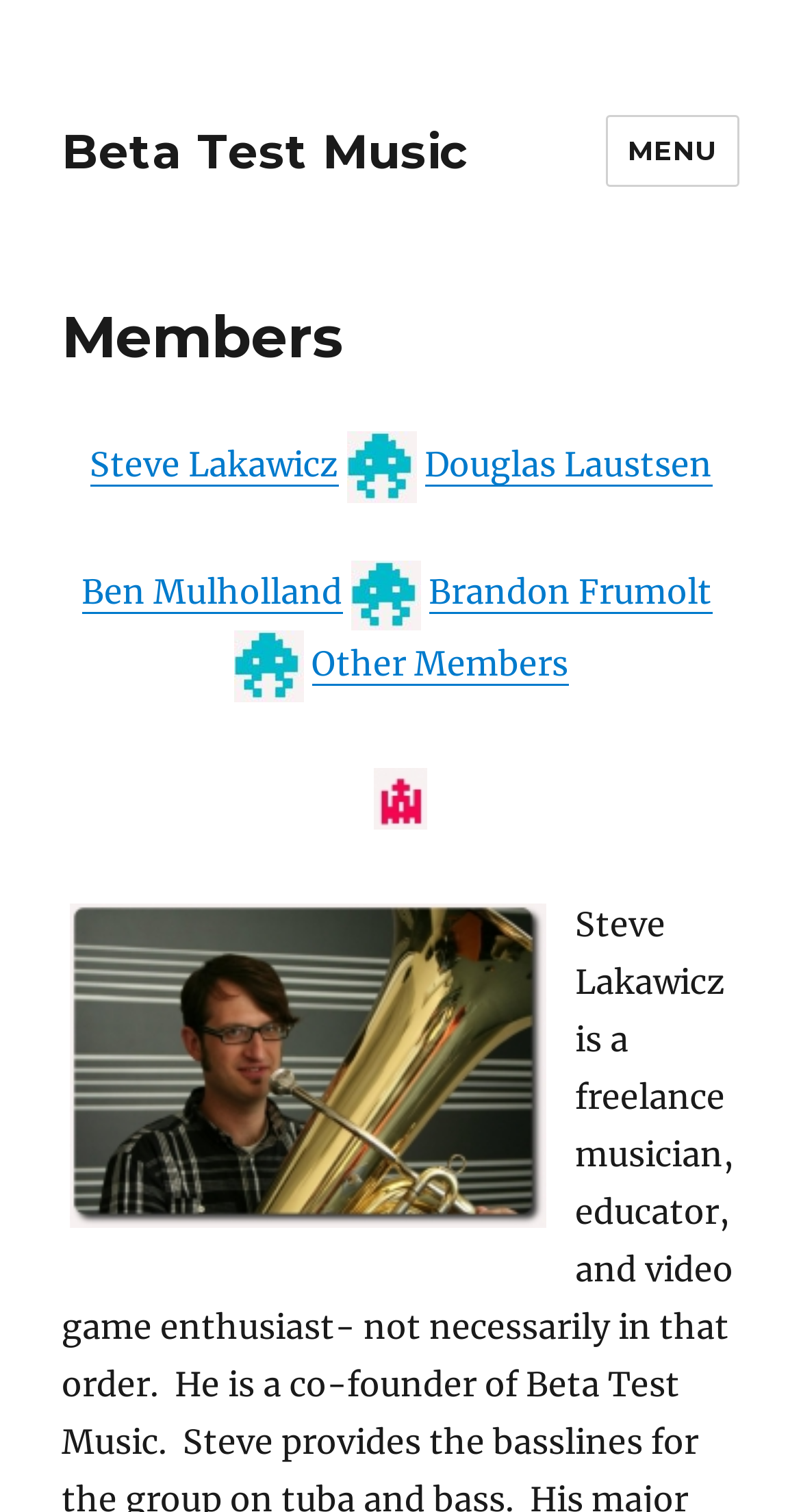Please identify the coordinates of the bounding box that should be clicked to fulfill this instruction: "View steve01's profile".

[0.077, 0.593, 0.692, 0.817]